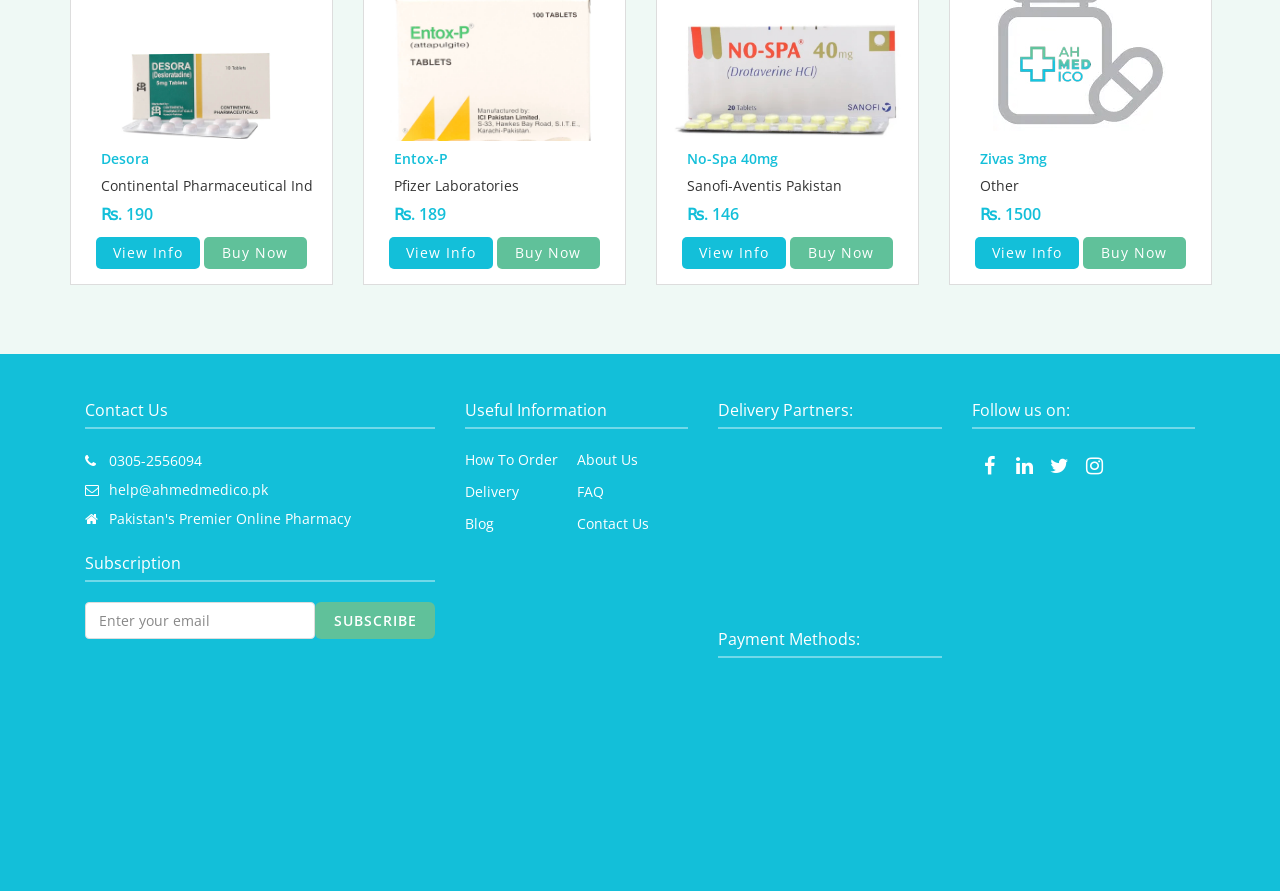Can you find the bounding box coordinates for the element to click on to achieve the instruction: "Subscribe to the newsletter"?

[0.246, 0.676, 0.34, 0.717]